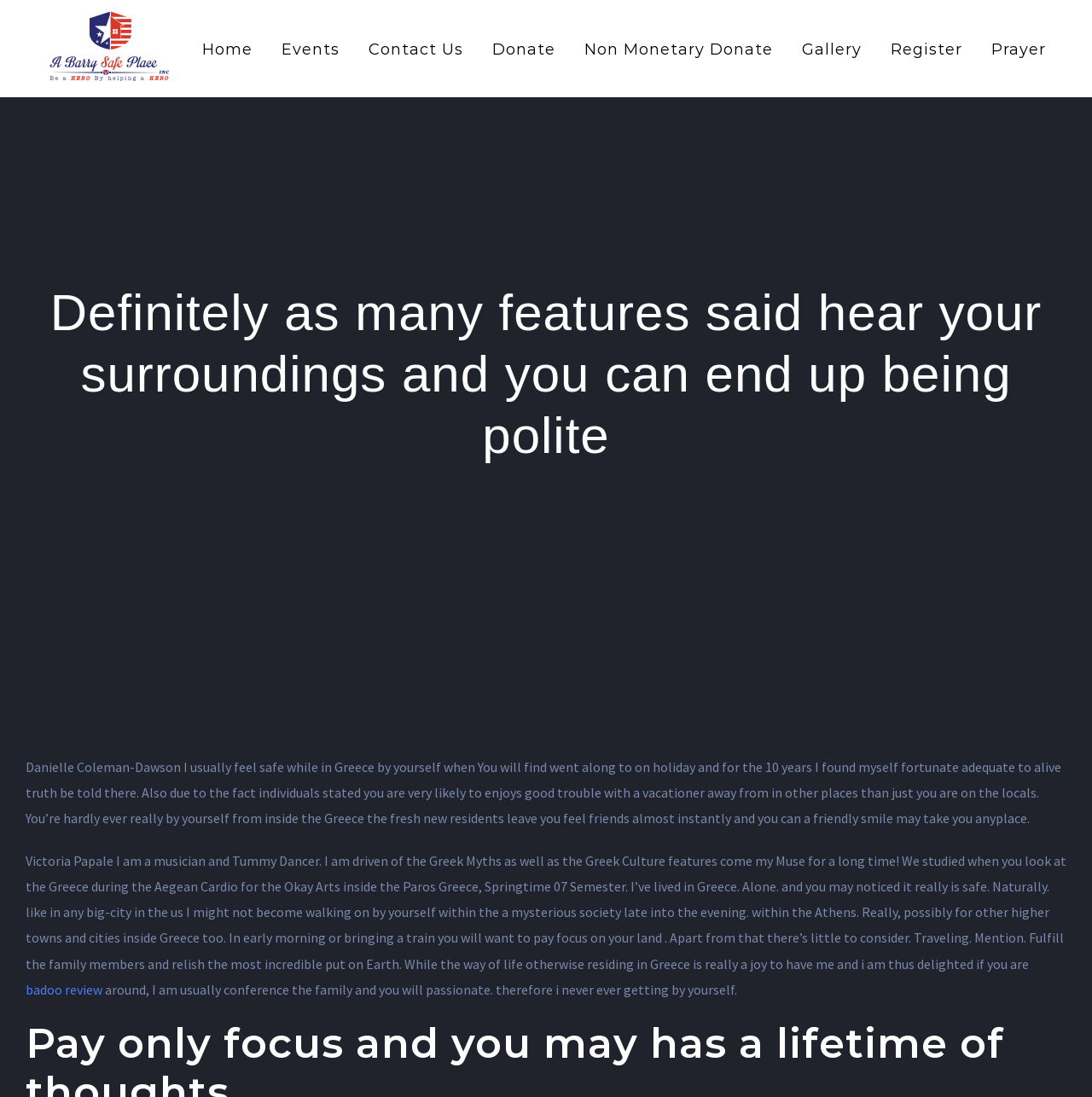Refer to the element description Leave a Comment and identify the corresponding bounding box in the screenshot. Format the coordinates as (top-left x, top-left y, bottom-right x, bottom-right y) with values in the range of 0 to 1.

None